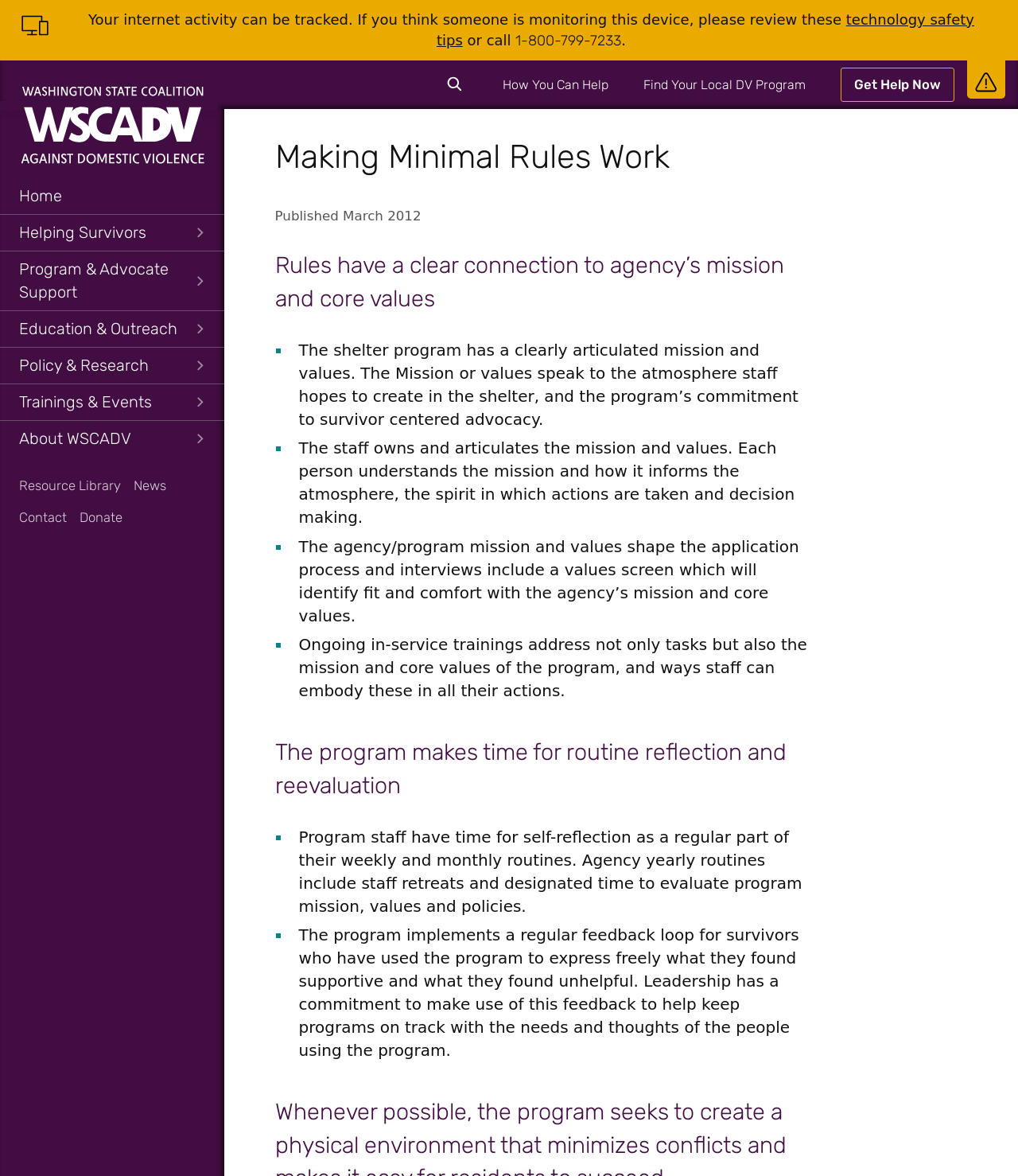Write an exhaustive caption that covers the webpage's main aspects.

This webpage is about the Washington State Coalition Against Domestic Violence (WSCADV) and specifically focuses on a thought-provoking checklist for making minimal rules work at domestic violence shelters. 

At the top of the page, there is a safety banner with a button labeled "Safety Banner" and a message warning about internet activity tracking. Below this, there are links to technology safety tips and a phone number to call for help.

On the top right, there is a search button and links to "How You Can Help", "Find Your Local DV Program", and "Get Help Now". On the top left, there is a link to the WSCADV homepage.

The main menu is located on the left side of the page, with buttons for "Home", "Helping Survivors", "Program & Advocate Support", "Education & Outreach", "Policy & Research", "Trainings & Events", and "About WSCADV". 

Below the main menu, there is a list of quick links to "Resource Library", "News", "Contact", and "Donate". 

The main content of the page is divided into sections with headings, including "Making Minimal Rules Work", "Rules have a clear connection to agency’s mission and core values", and "The program makes time for routine reflection and reevaluation". 

Under each heading, there are lists of points marked with bullet points, explaining the importance of having a clear mission and values, staff ownership of the mission, and regular reflection and evaluation. The text provides detailed information on how to implement these principles in a domestic violence shelter.